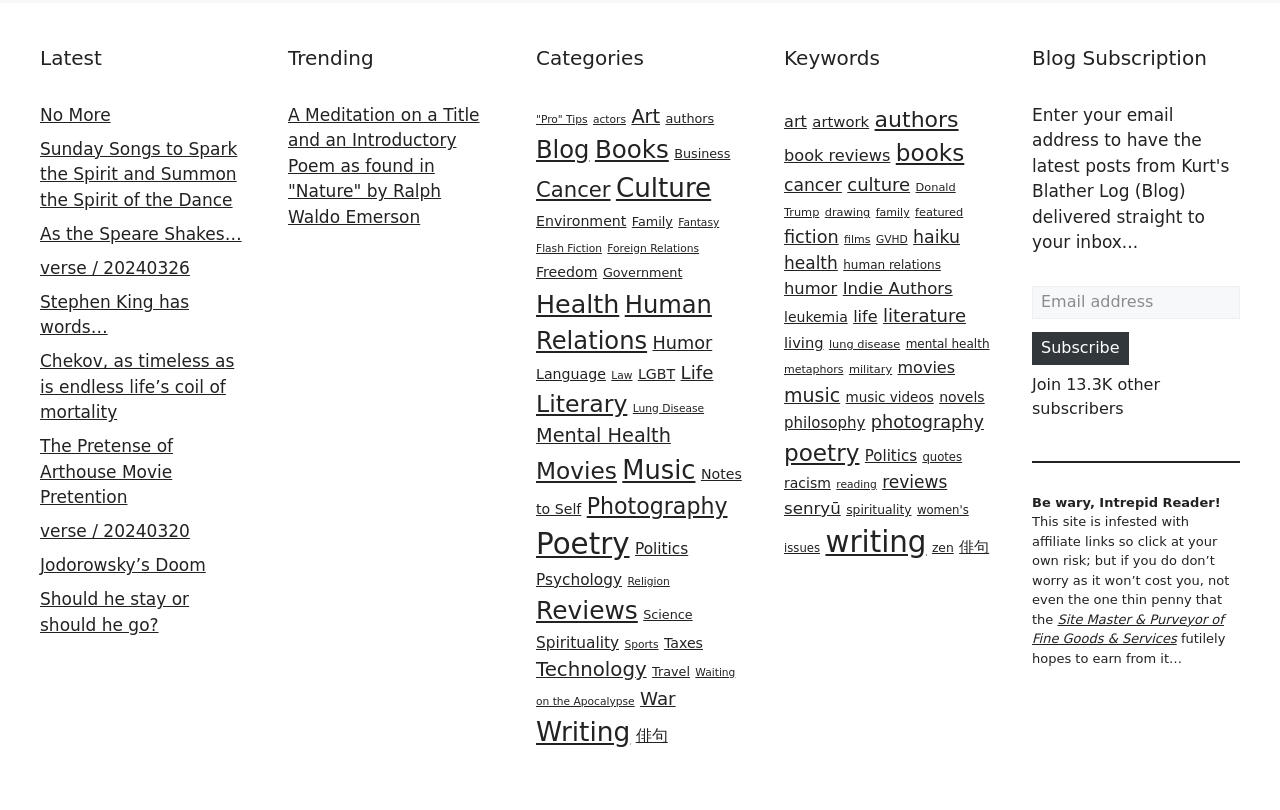Find the bounding box coordinates of the element to click in order to complete this instruction: "Explore Australia". The bounding box coordinates must be four float numbers between 0 and 1, denoted as [left, top, right, bottom].

None